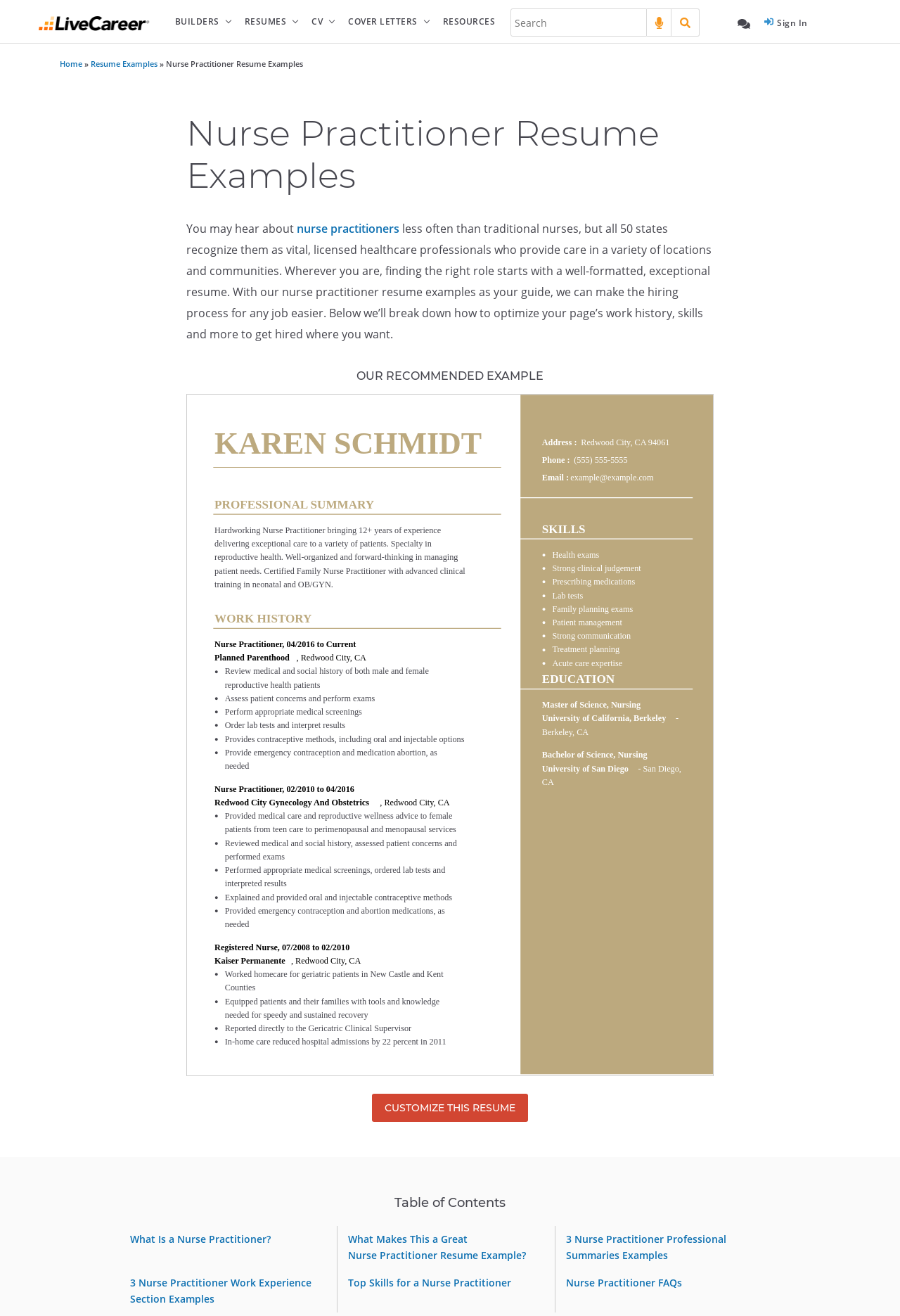Show the bounding box coordinates of the element that should be clicked to complete the task: "Click on 'Home'".

None